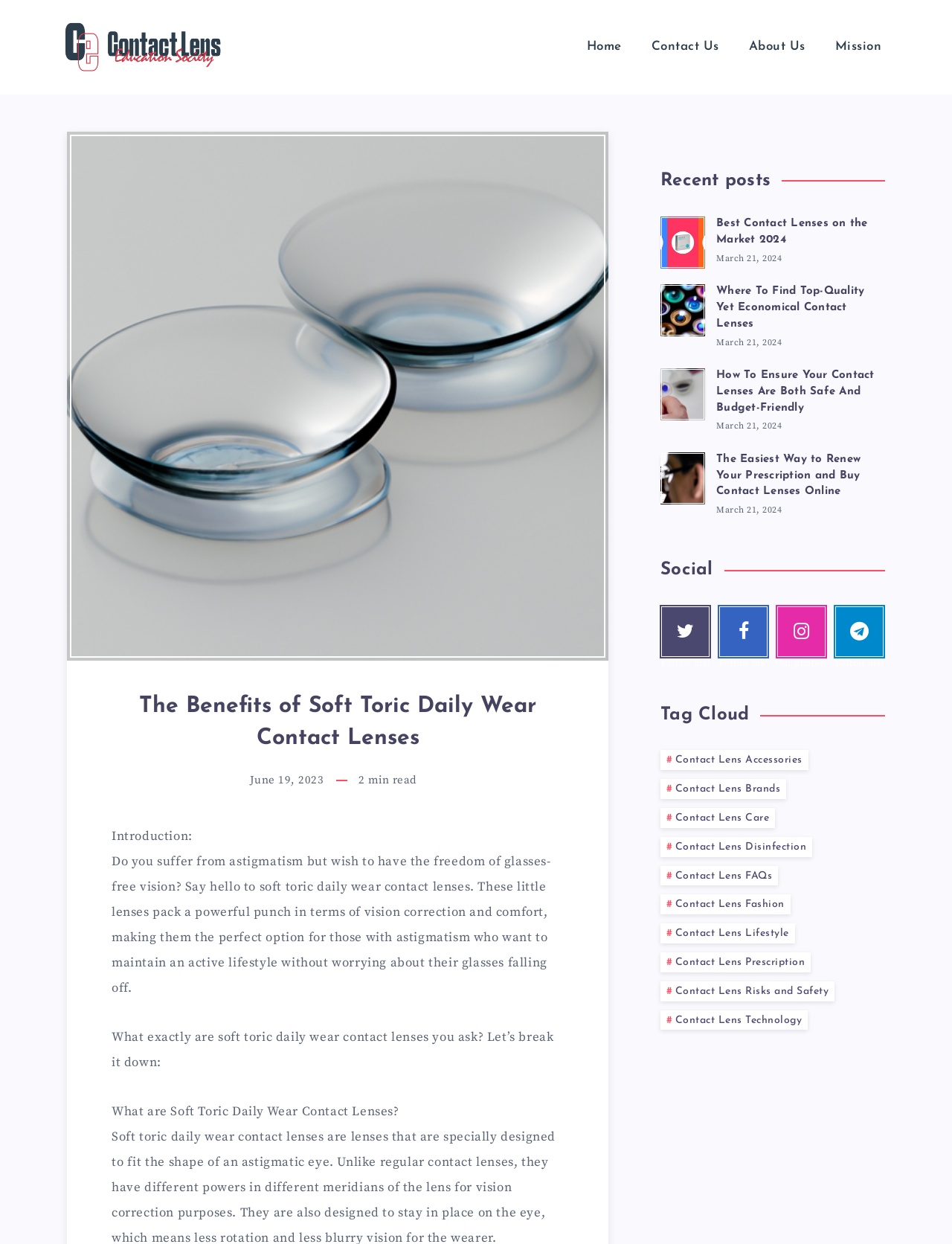Please use the details from the image to answer the following question comprehensively:
How many tags are listed in the tag cloud?

The webpage lists 11 tags in the tag cloud, each with a '#' symbol and a descriptive phrase, such as '#Contact Lens Accessories' and '#Contact Lens Risks and Safety'.